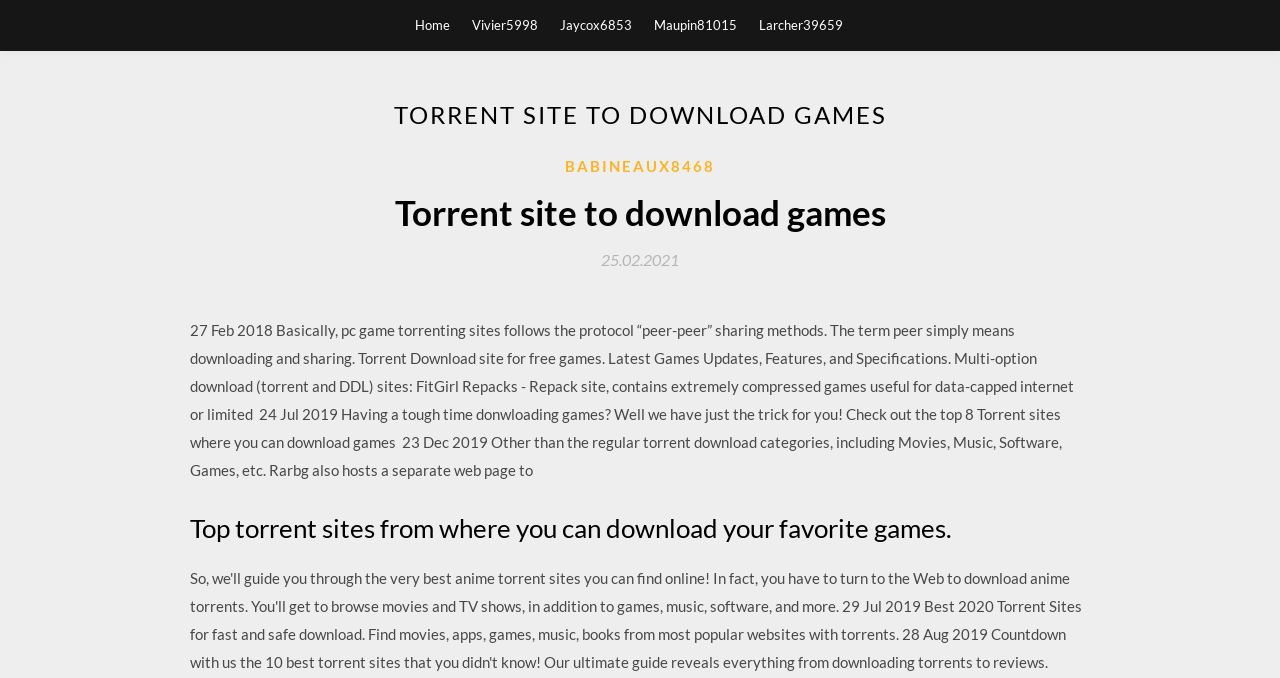Answer this question using a single word or a brief phrase:
How many links are present in the top navigation bar?

5